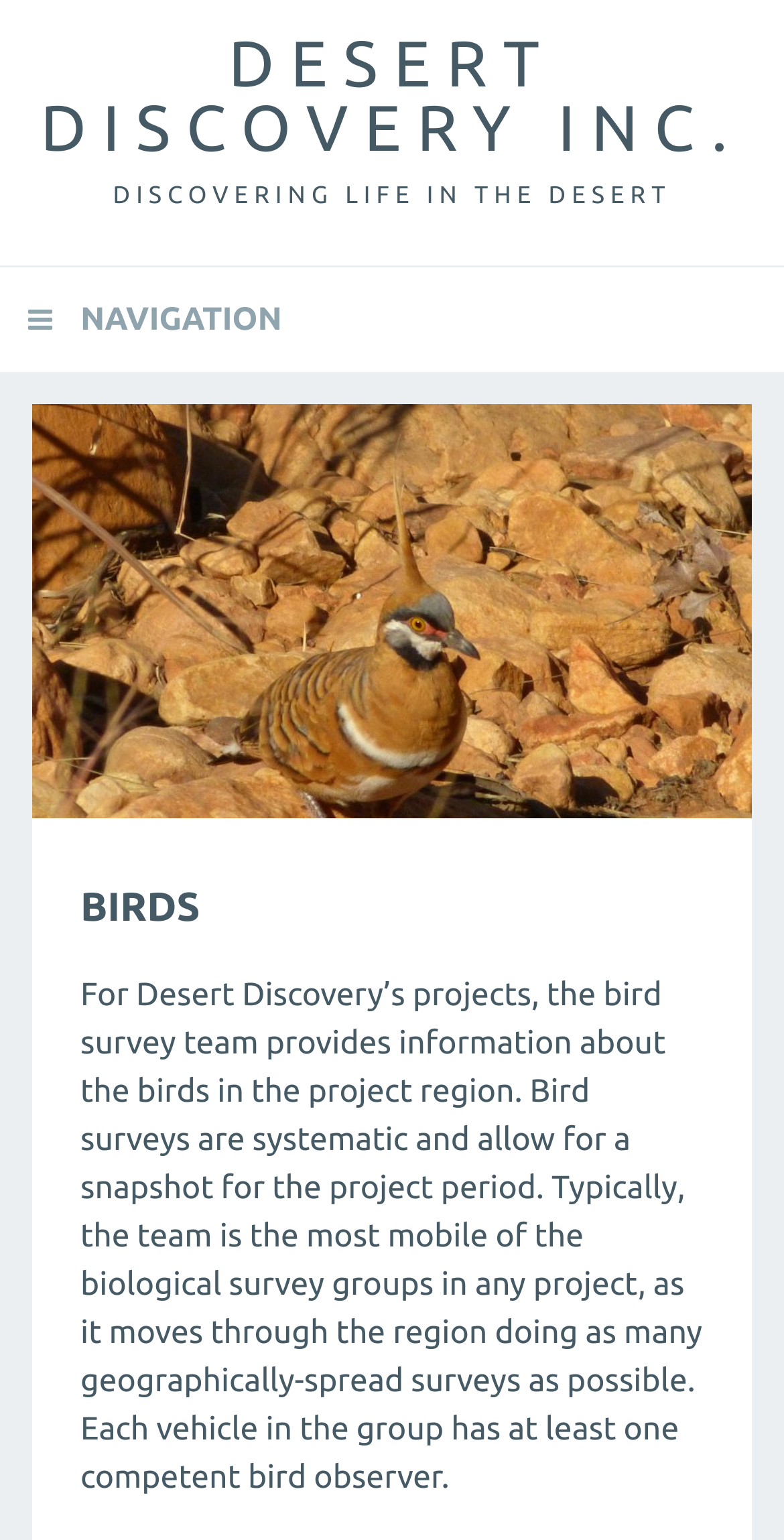Using the element description provided, determine the bounding box coordinates in the format (top-left x, top-left y, bottom-right x, bottom-right y). Ensure that all values are floating point numbers between 0 and 1. Element description: Desert Discovery Inc.

[0.052, 0.018, 0.948, 0.107]